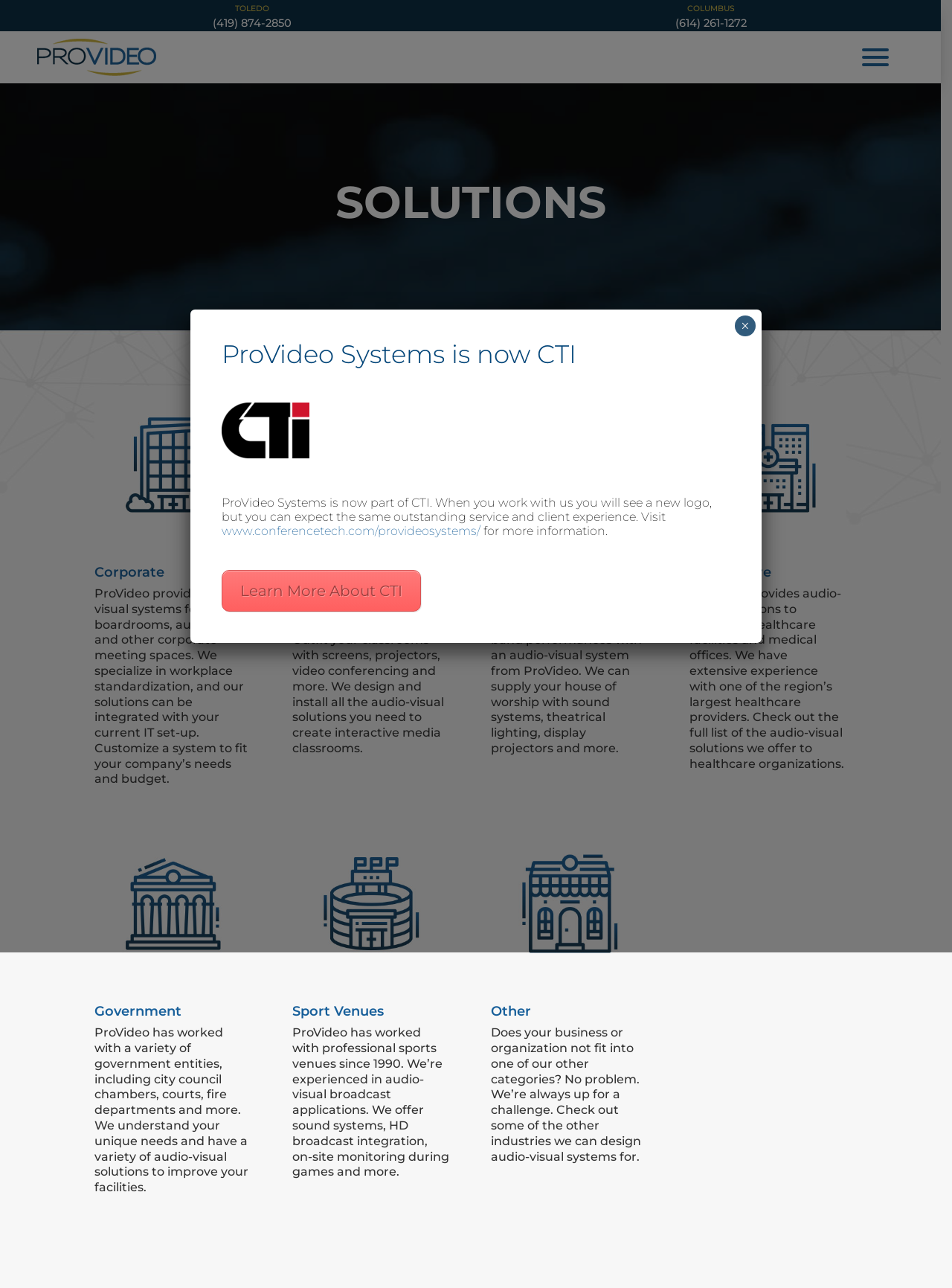Bounding box coordinates should be in the format (top-left x, top-left y, bottom-right x, bottom-right y) and all values should be floating point numbers between 0 and 1. Determine the bounding box coordinate for the UI element described as: Learn More About CTI

[0.233, 0.442, 0.442, 0.475]